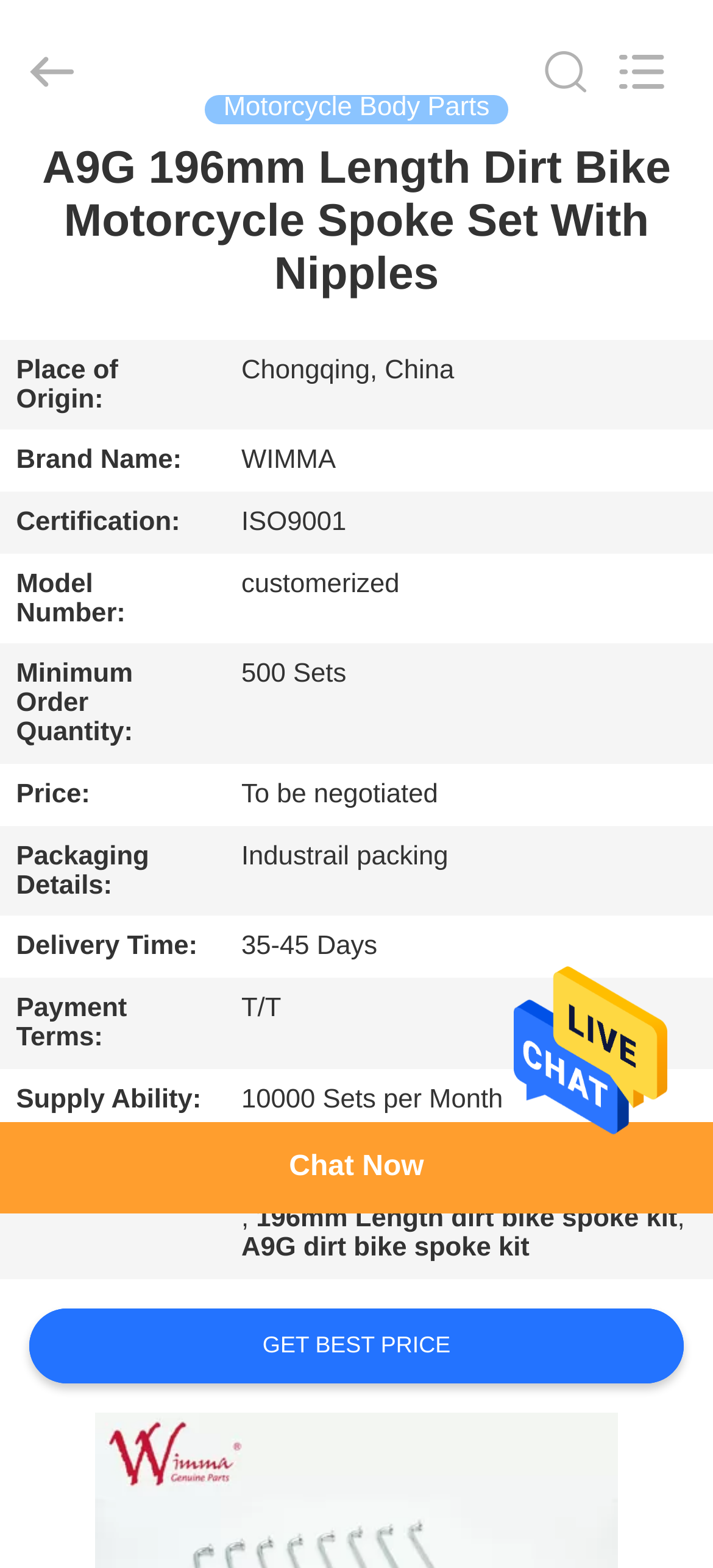Identify the bounding box coordinates for the element that needs to be clicked to fulfill this instruction: "View product details". Provide the coordinates in the format of four float numbers between 0 and 1: [left, top, right, bottom].

[0.027, 0.091, 0.973, 0.192]